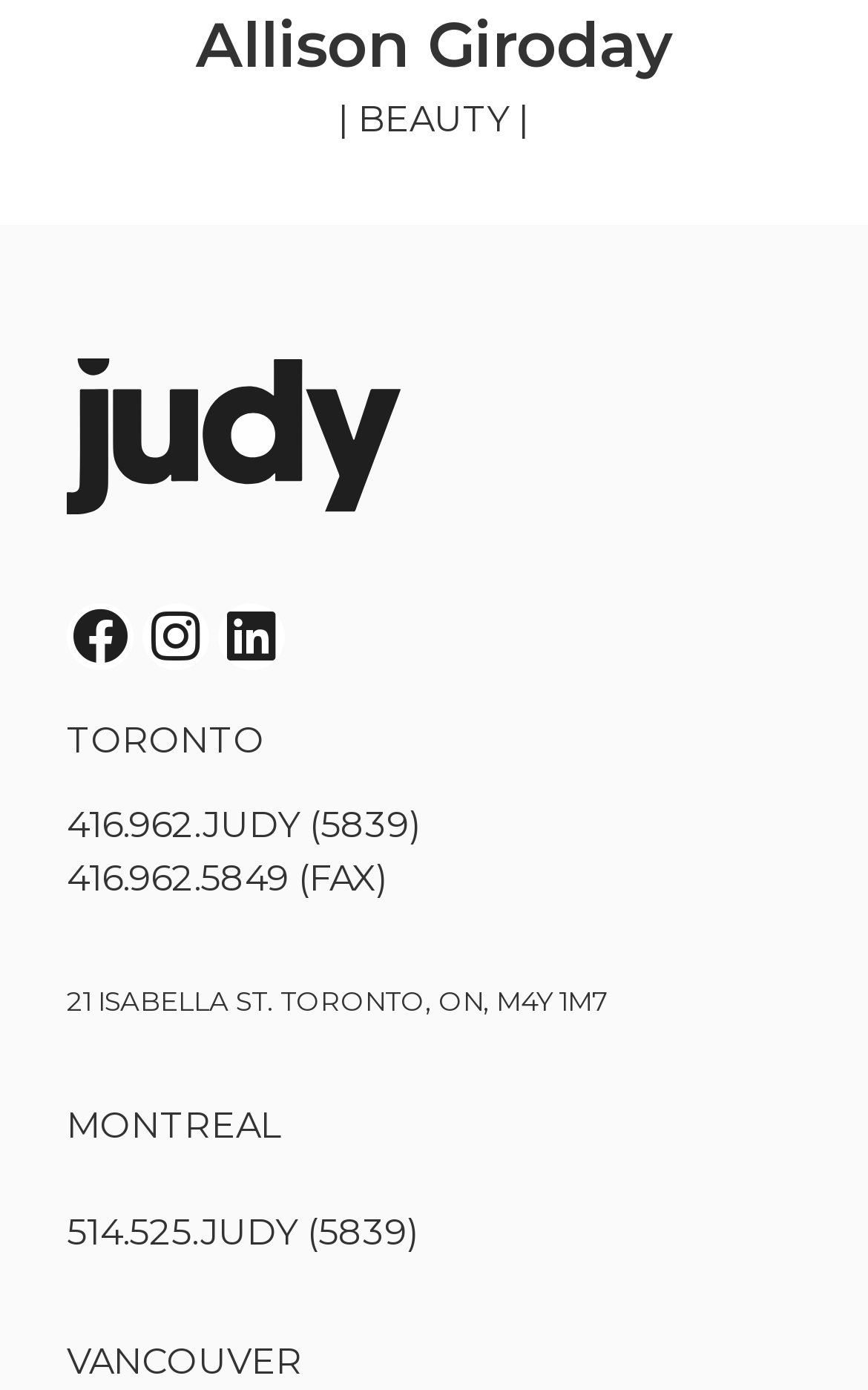What is the phone number for Toronto?
Make sure to answer the question with a detailed and comprehensive explanation.

I found the phone number for Toronto by looking at the text that says 'TORONTO' and then finding the phone number below it, which is '416.962.JUDY (5839)'.